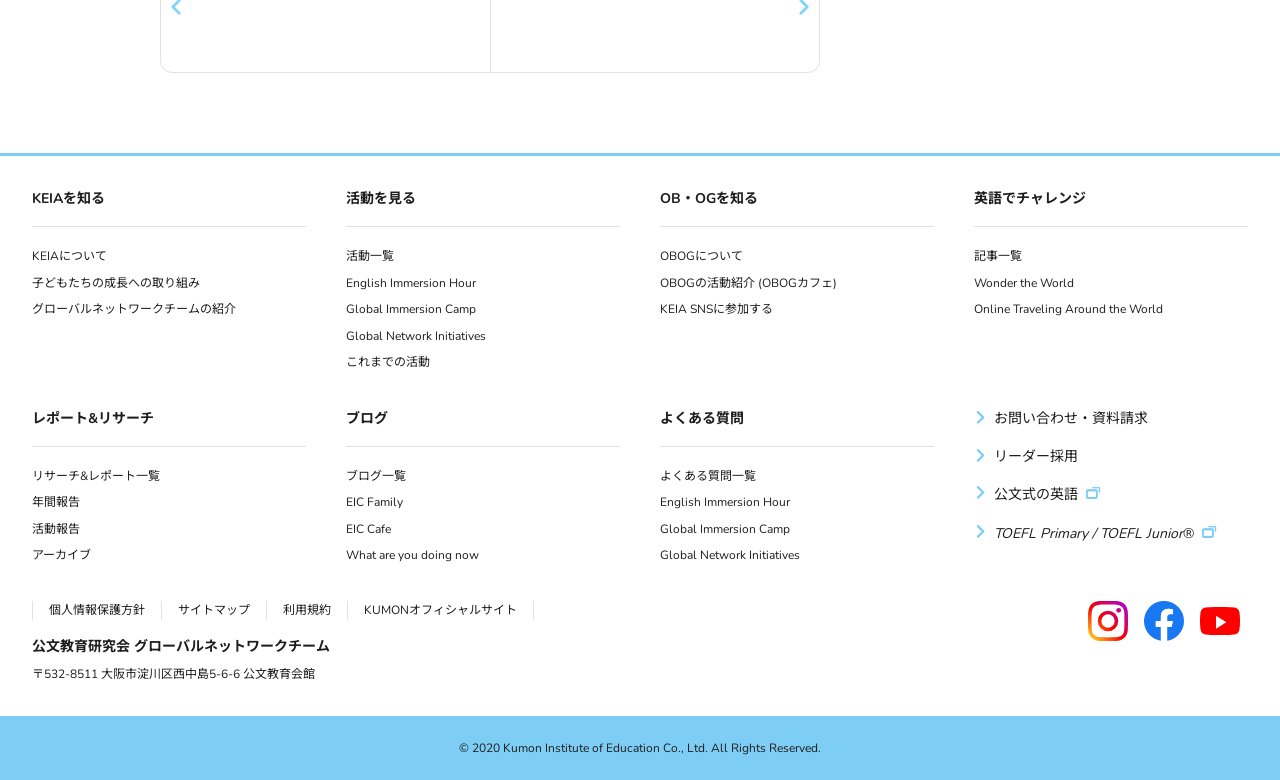Identify the coordinates of the bounding box for the element that must be clicked to accomplish the instruction: "Learn about KEIA".

[0.025, 0.243, 0.082, 0.267]